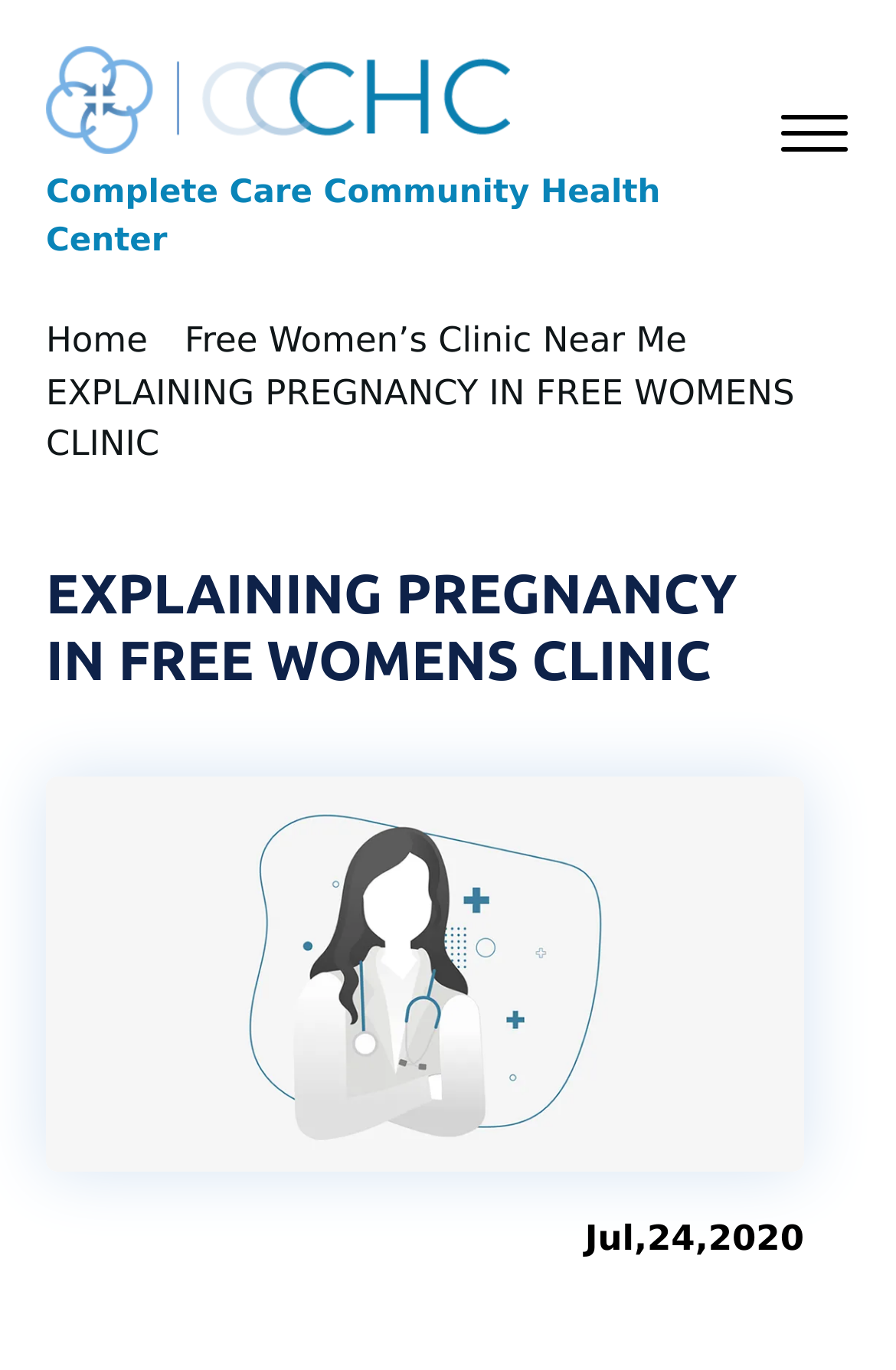Given the element description "aria-label="menut"" in the screenshot, predict the bounding box coordinates of that UI element.

[0.872, 0.084, 0.946, 0.114]